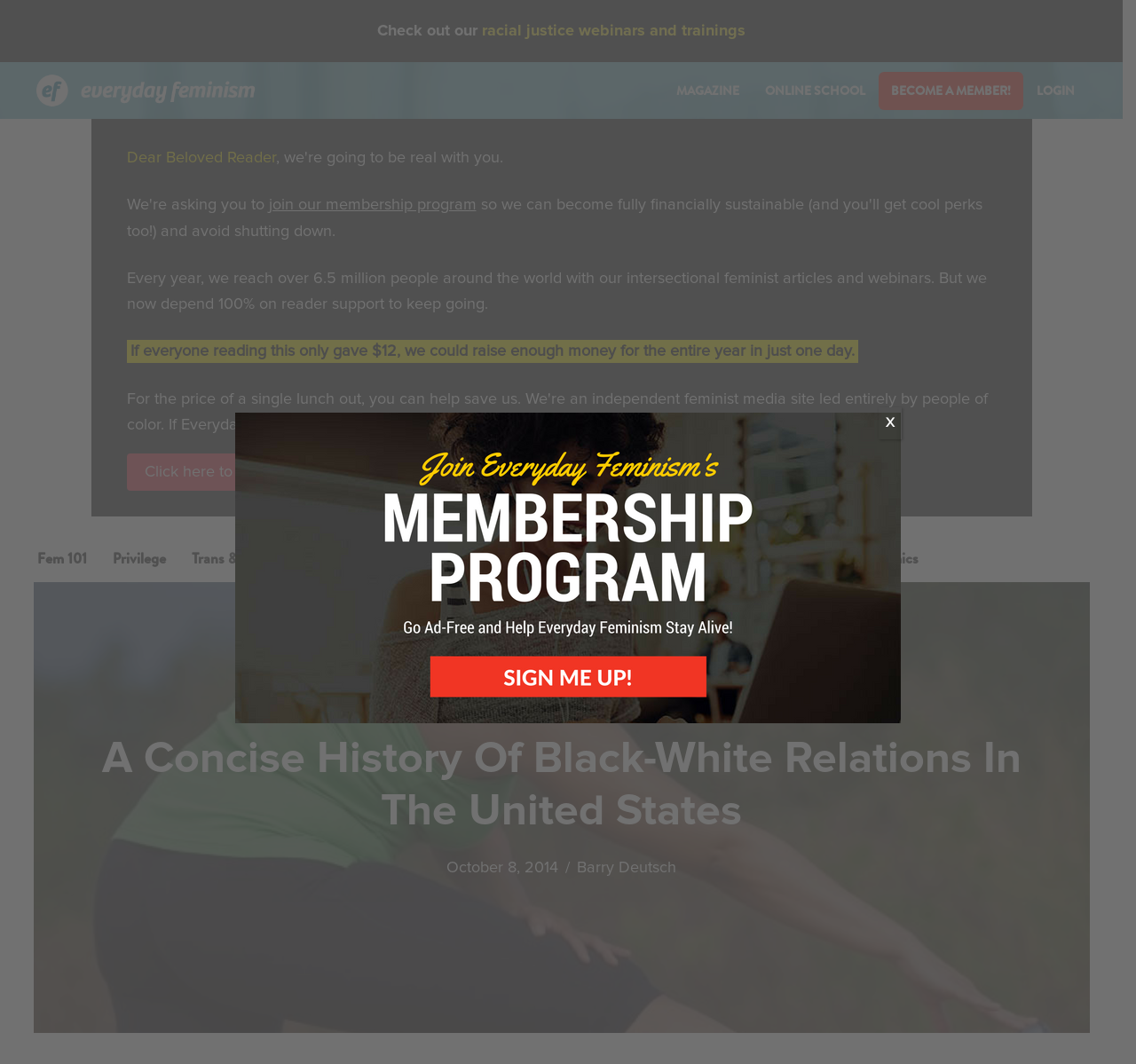Locate the bounding box coordinates of the area that needs to be clicked to fulfill the following instruction: "Join the membership program". The coordinates should be in the format of four float numbers between 0 and 1, namely [left, top, right, bottom].

[0.236, 0.186, 0.419, 0.201]